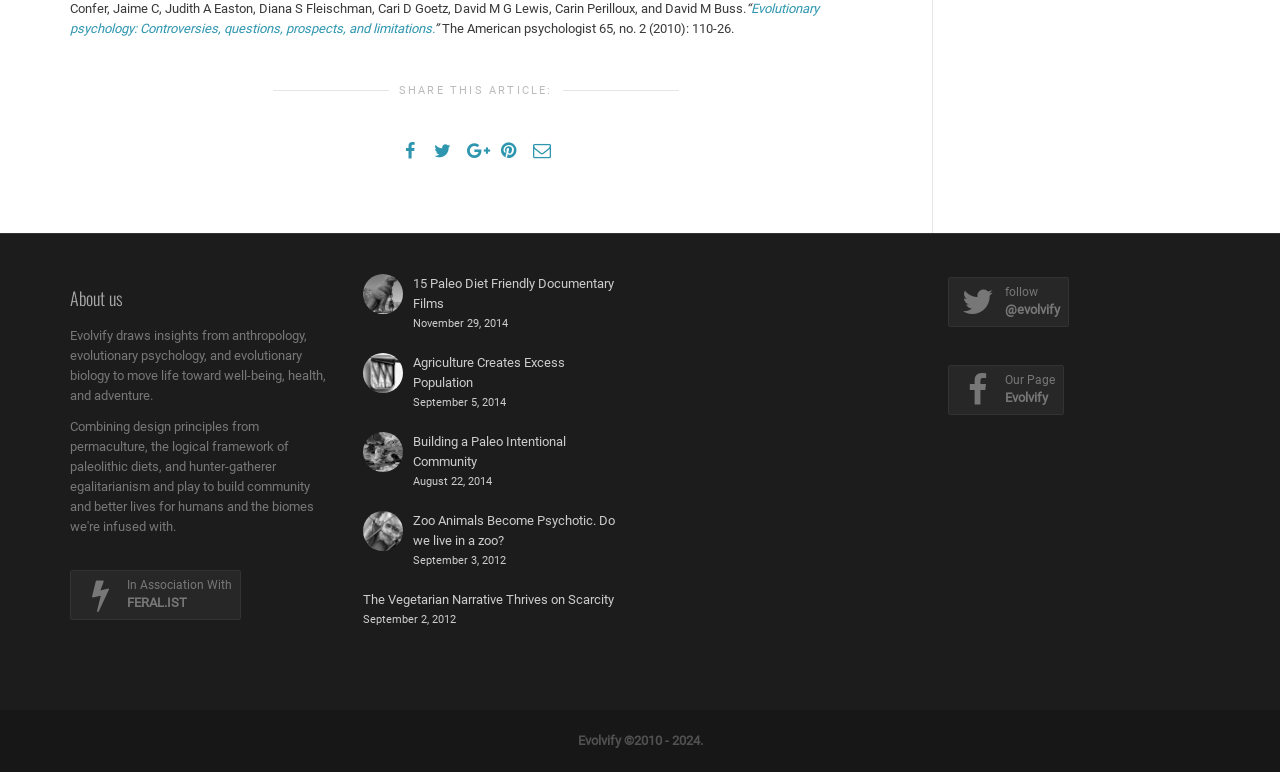Please give a succinct answer using a single word or phrase:
What is the title of the article?

Evolutionary psychology: Controversies, questions, prospects, and limitations.